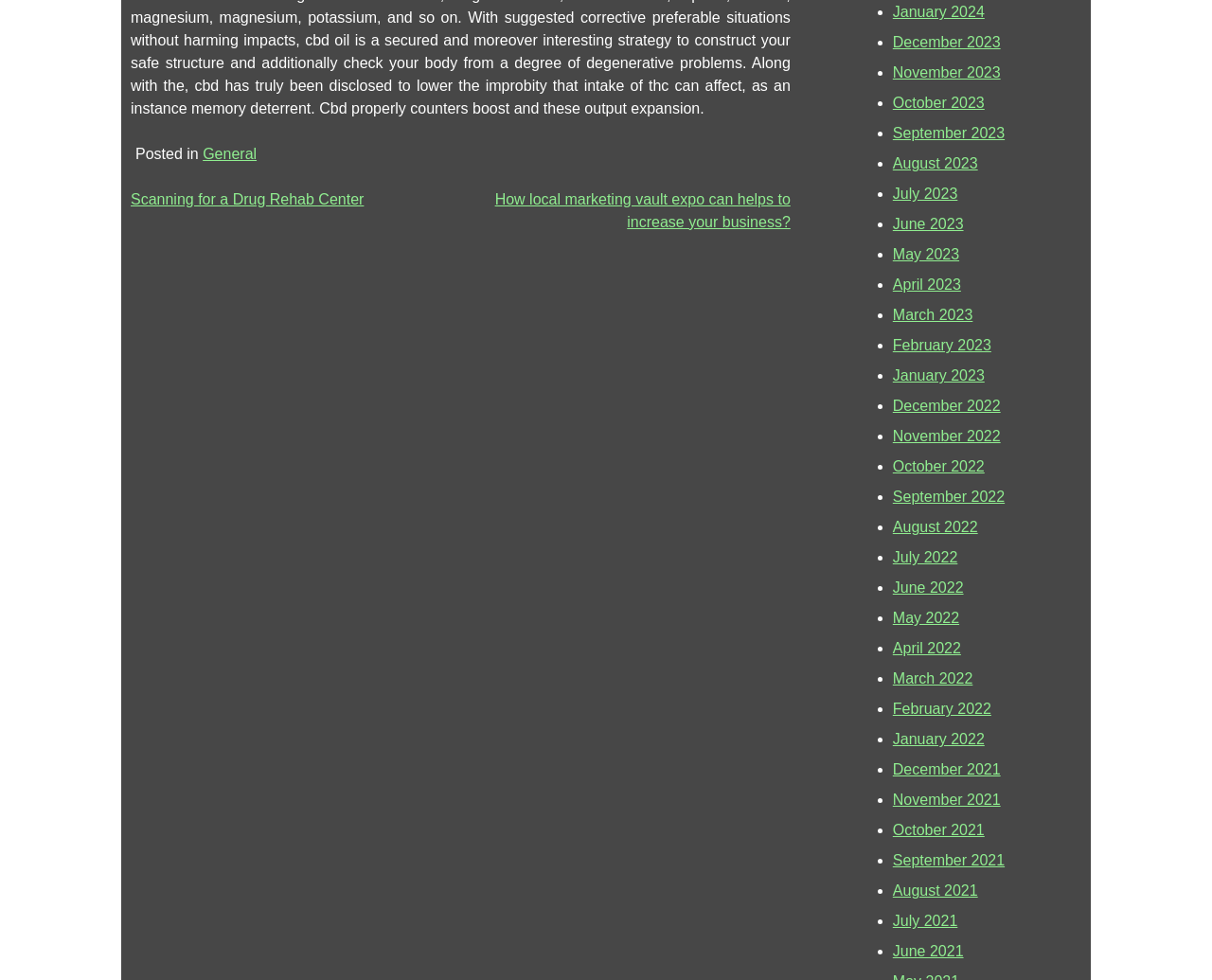Please respond in a single word or phrase: 
What is the category of the post?

General